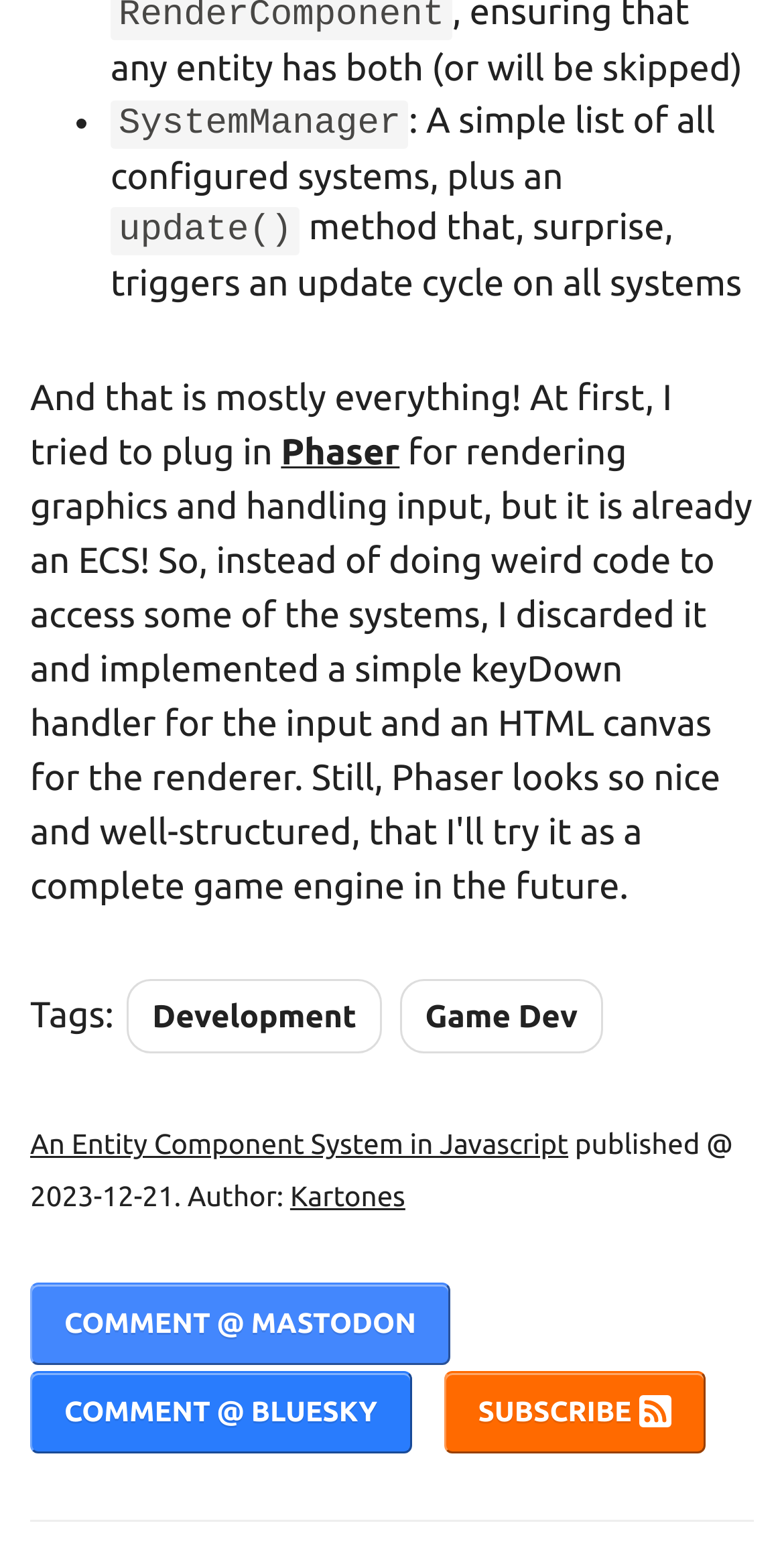What is the tag associated with the article?
Using the details from the image, give an elaborate explanation to answer the question.

The question is asking for the tags associated with the article, which can be found in the link elements with the texts 'Development' and 'Game Dev' at coordinates [0.161, 0.626, 0.488, 0.675] and [0.509, 0.626, 0.77, 0.675] respectively.